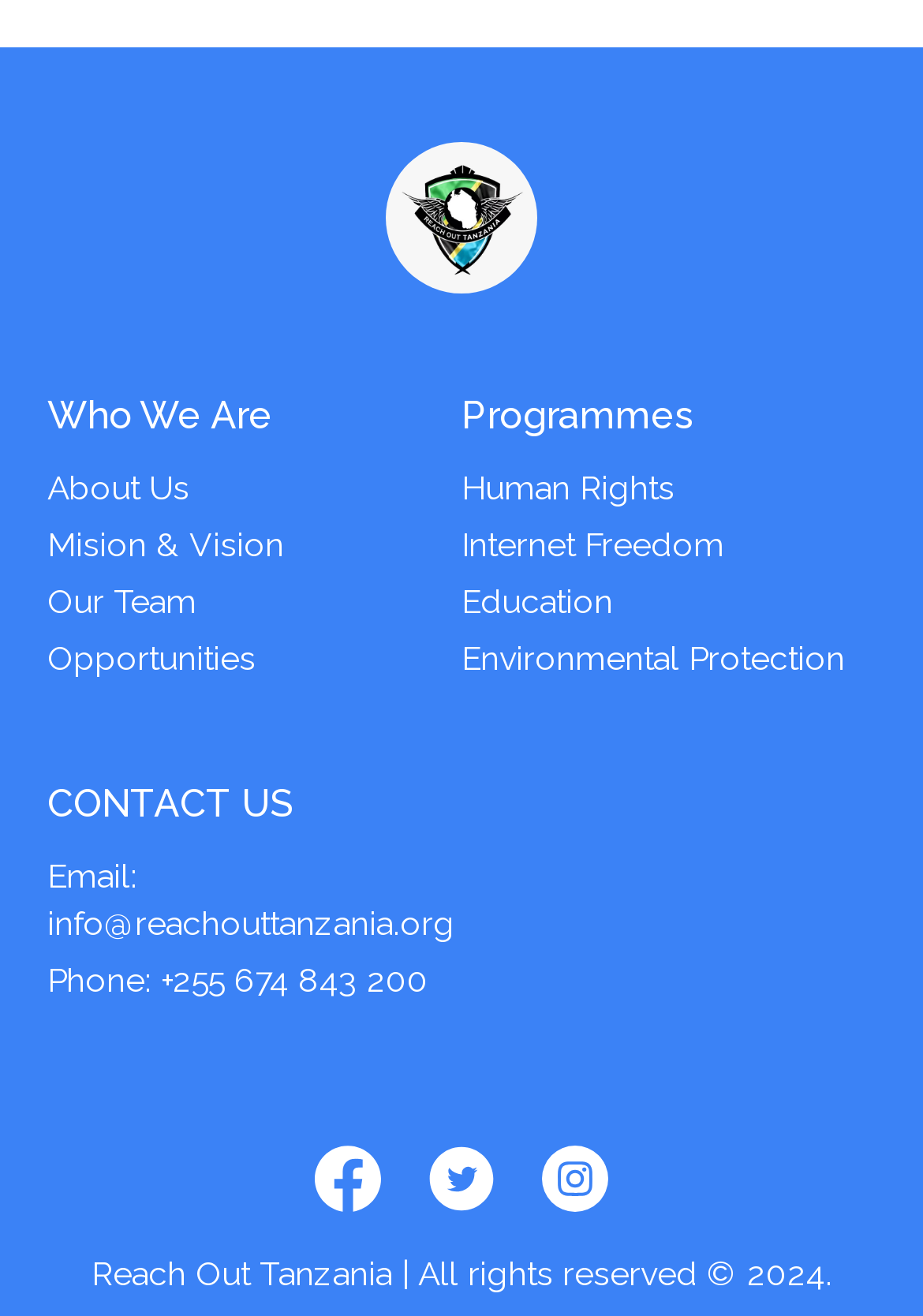Please locate the bounding box coordinates of the region I need to click to follow this instruction: "call the phone number +255 674 843 200".

[0.174, 0.73, 0.464, 0.759]